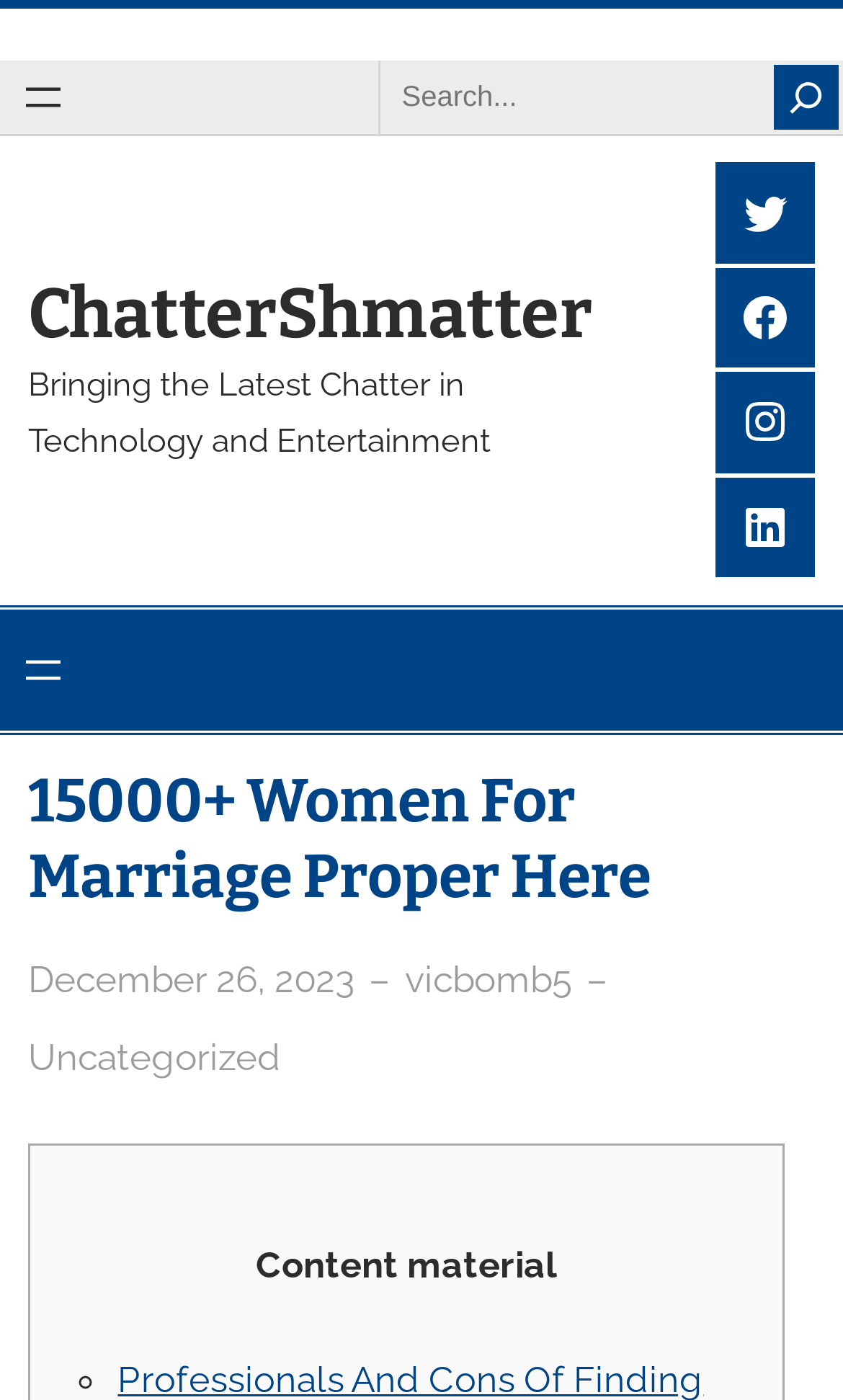Extract the primary heading text from the webpage.

15000+ Women For Marriage Proper Here